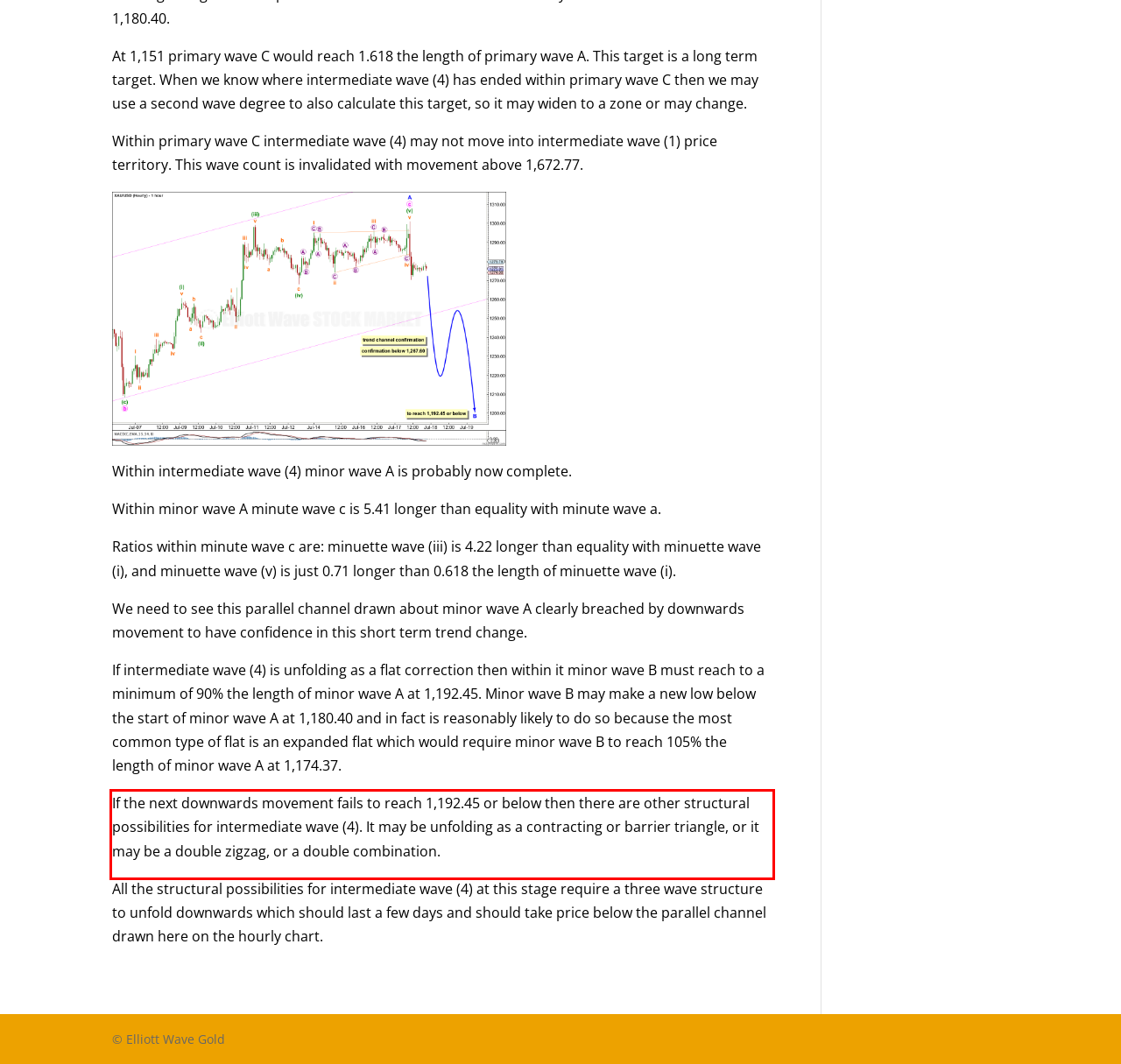Given a webpage screenshot, identify the text inside the red bounding box using OCR and extract it.

If the next downwards movement fails to reach 1,192.45 or below then there are other structural possibilities for intermediate wave (4). It may be unfolding as a contracting or barrier triangle, or it may be a double zigzag, or a double combination.